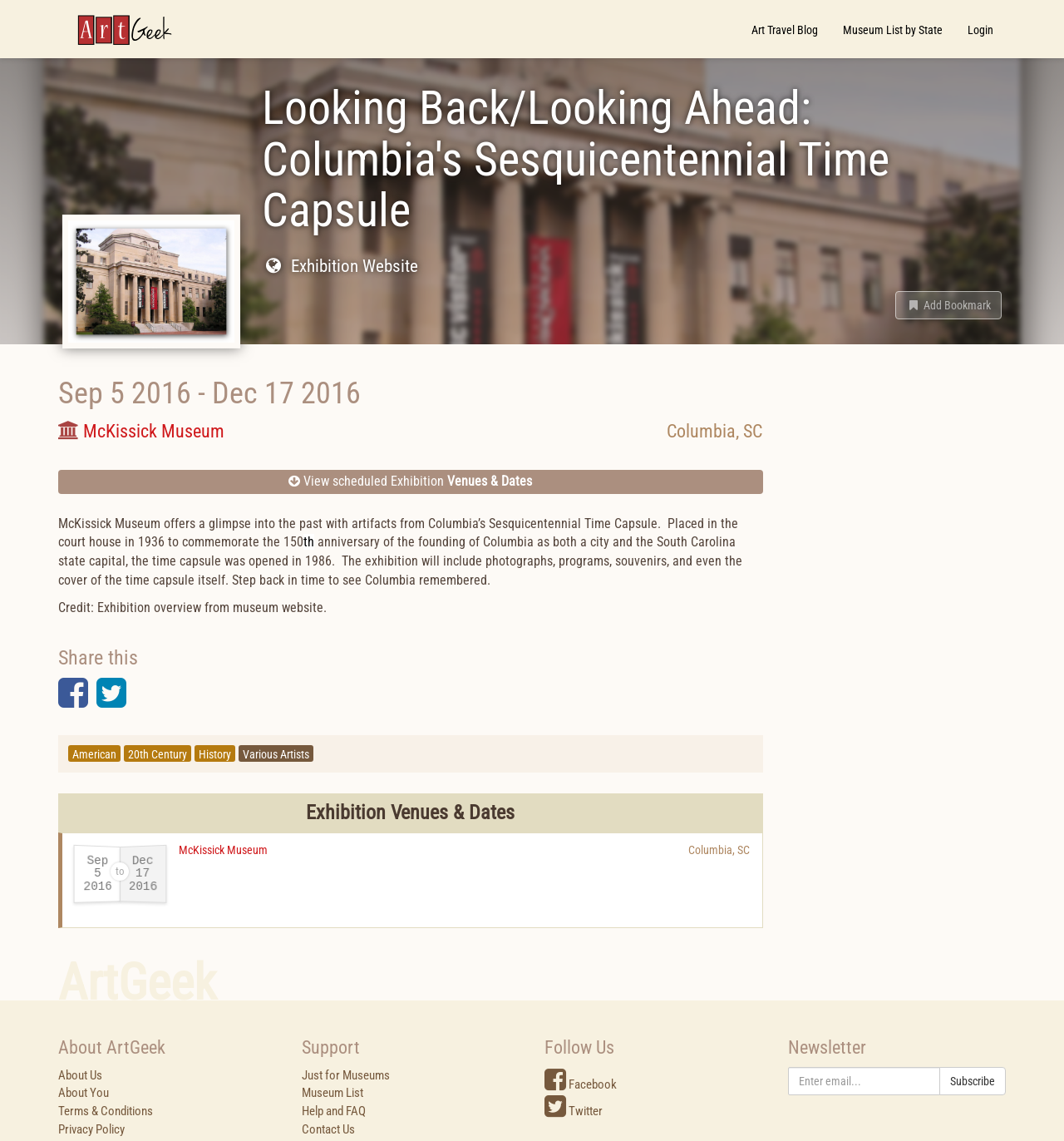Construct a comprehensive description capturing every detail on the webpage.

This webpage is about an exhibition titled "Looking Back/Looking Ahead: Columbia's Sesquicentennial Time Capsule" at the McKissick Museum in Columbia, South Carolina. At the top of the page, there are several links to other websites, including "ArtGeek", "Art Travel Blog", and "Museum List by State". 

Below these links, there is a large heading that displays the title of the exhibition. To the right of the heading, there is a link to the exhibition website and a button to add the exhibition to a bookmark list. 

Further down the page, there is a section that displays the dates of the exhibition, from September 5, 2016, to December 17, 2016. Below this, there is a table that lists the exhibition venue, McKissick Museum, and its location, Columbia, SC. 

The main content of the page is a description of the exhibition, which includes several paragraphs of text. The text explains that the exhibition features artifacts from Columbia's Sesquicentennial Time Capsule, which was opened in 1986. The exhibition includes photographs, programs, souvenirs, and even the cover of the time capsule itself. 

To the right of the main content, there are several links to share the exhibition on social media platforms, including Facebook and Twitter. Below these links, there are several headings that categorize the exhibition, including "American", "20th Century", "History", and "Various Artists". 

Further down the page, there is a section that lists the exhibition venues and dates again. Below this, there are several links to other parts of the website, including "About ArtGeek", "Support", and "Follow Us". At the very bottom of the page, there is a newsletter subscription section where users can enter their email address to subscribe to the newsletter.